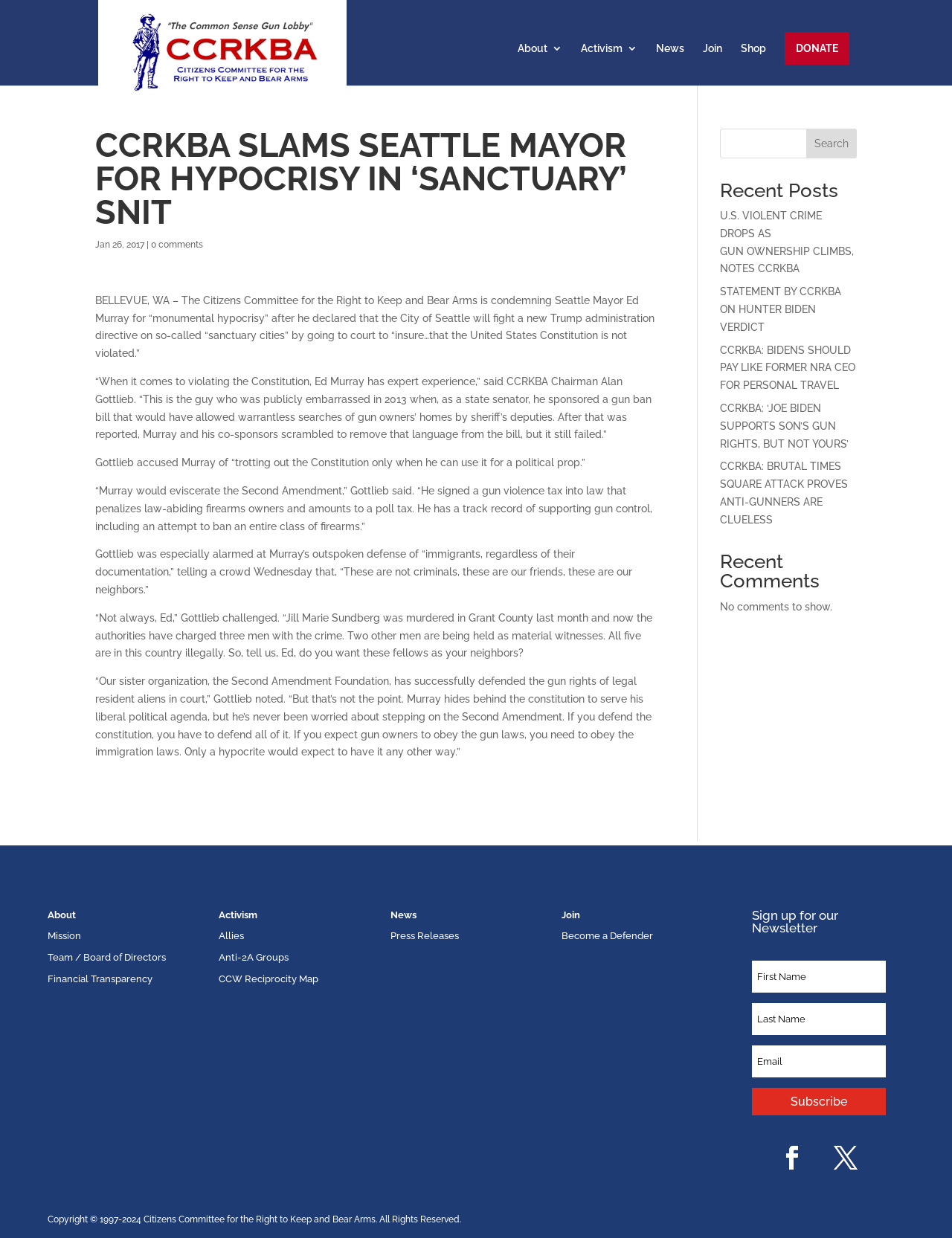What is the name of the organization?
Provide a well-explained and detailed answer to the question.

I found the answer by looking at the top-left corner of the webpage, where the organization's logo and name are displayed.